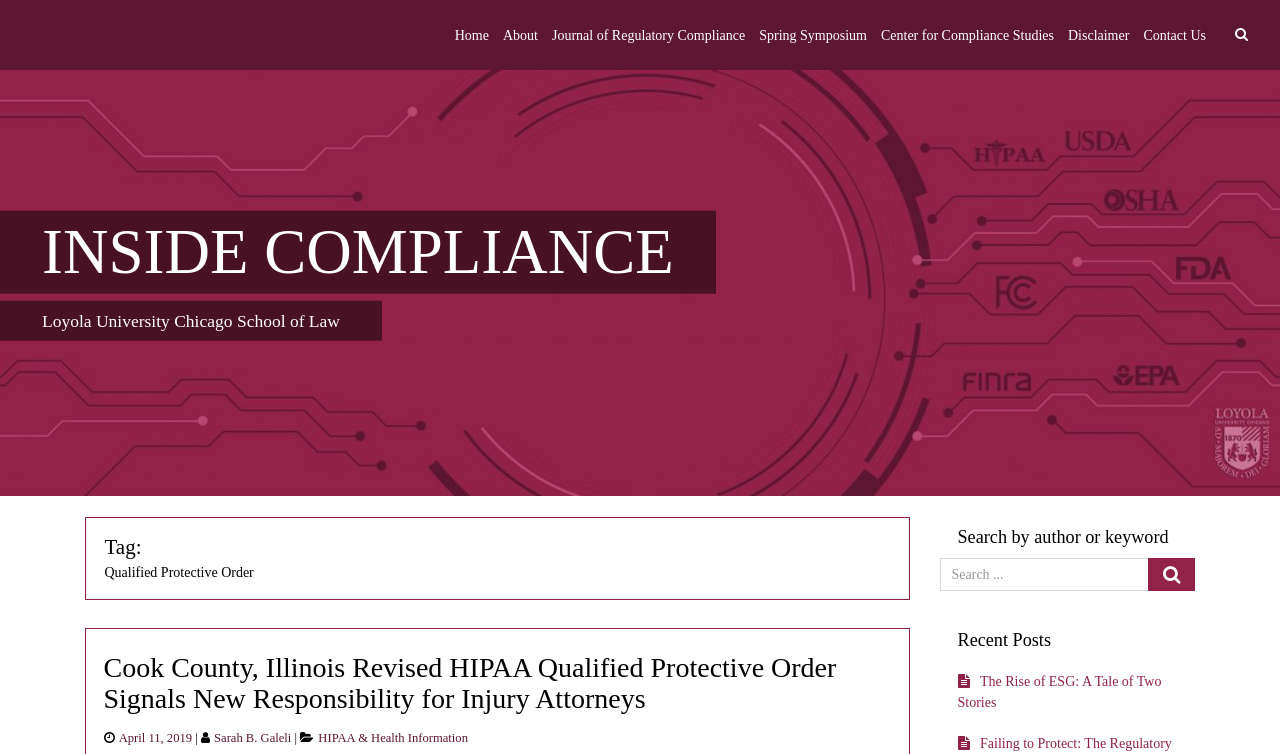What is the date of the article?
Using the image provided, answer with just one word or phrase.

April 11, 2019